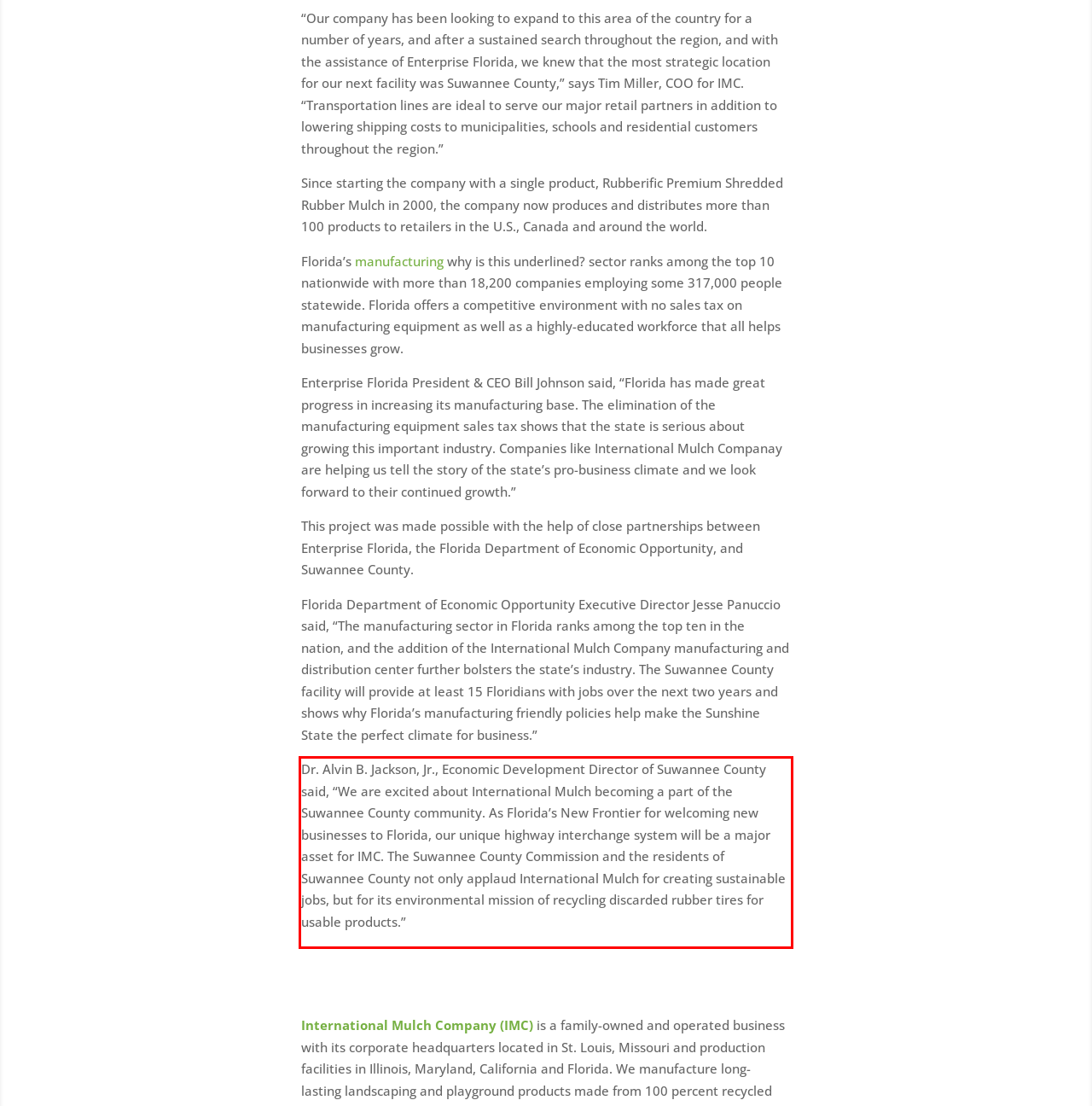Please use OCR to extract the text content from the red bounding box in the provided webpage screenshot.

Dr. Alvin B. Jackson, Jr., Economic Development Director of Suwannee County said, “We are excited about International Mulch becoming a part of the Suwannee County community. As Florida’s New Frontier for welcoming new businesses to Florida, our unique highway interchange system will be a major asset for IMC. The Suwannee County Commission and the residents of Suwannee County not only applaud International Mulch for creating sustainable jobs, but for its environmental mission of recycling discarded rubber tires for usable products.”